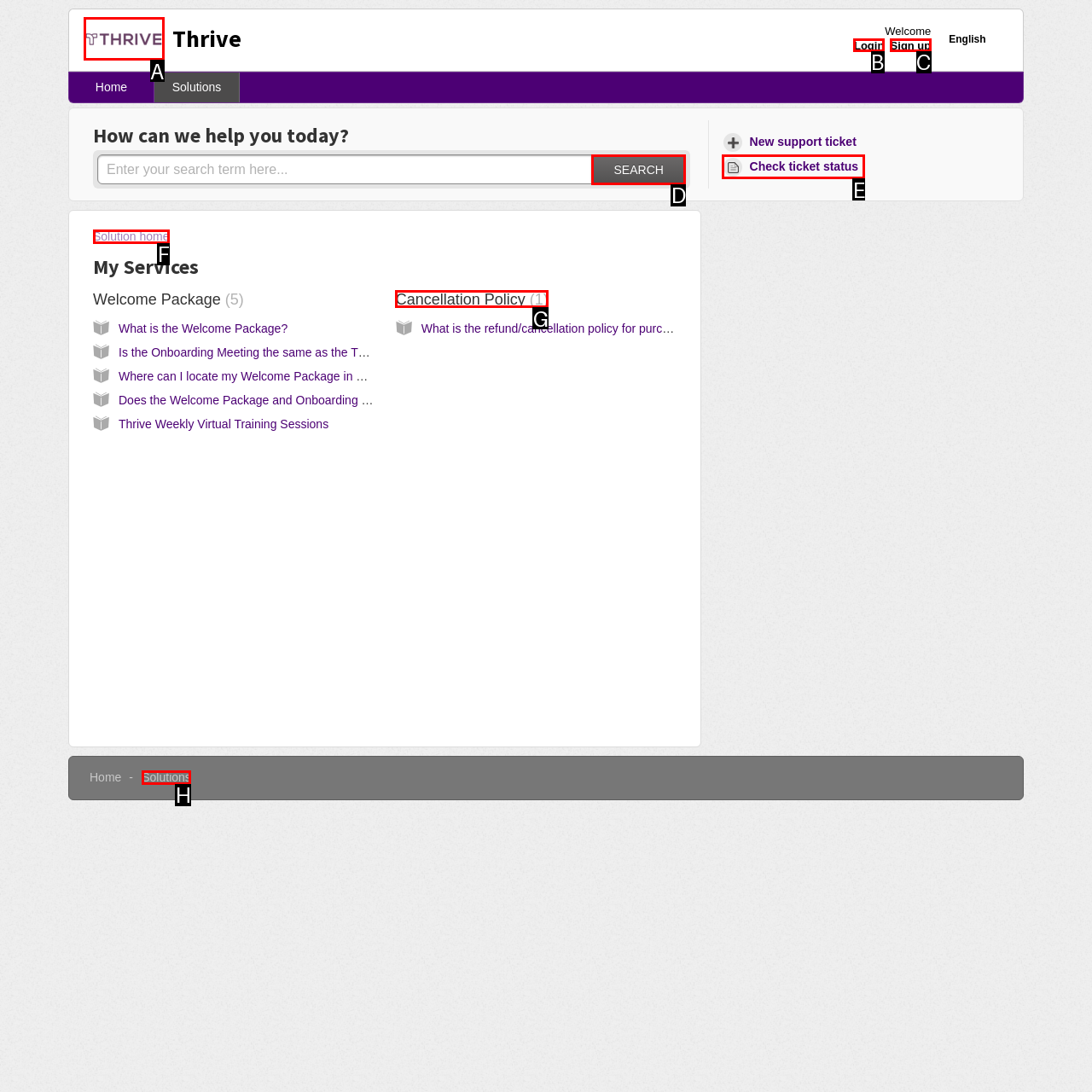Among the marked elements in the screenshot, which letter corresponds to the UI element needed for the task: Check ticket status?

E